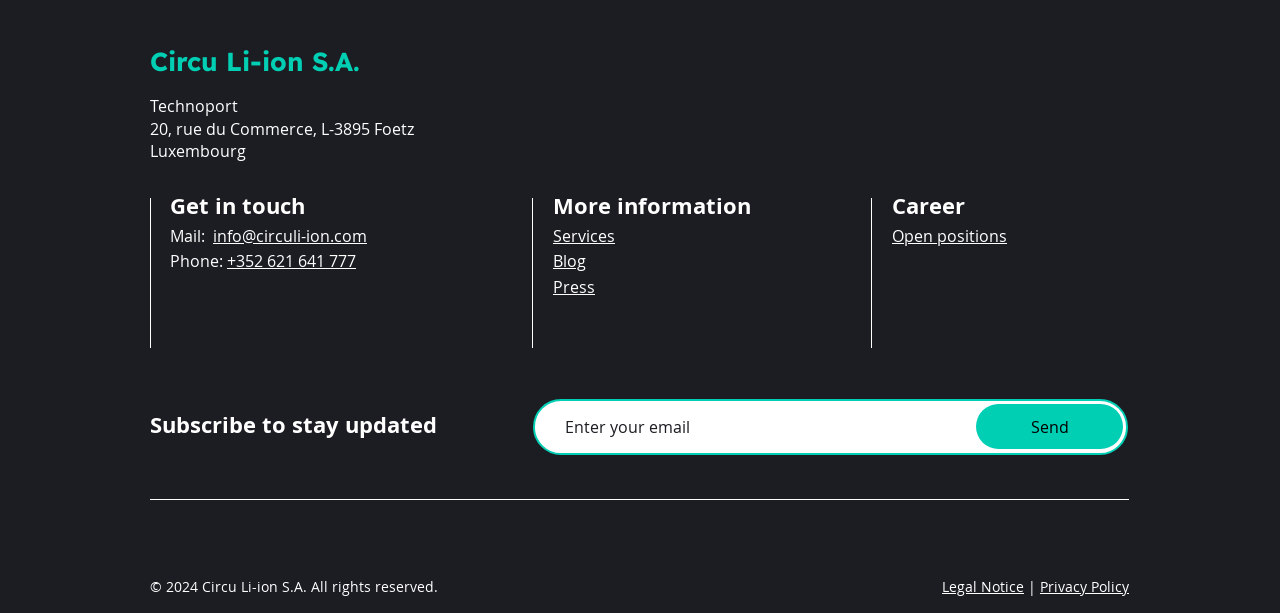Analyze the image and answer the question with as much detail as possible: 
What is the purpose of the textbox at the bottom?

The purpose of the textbox is obtained from the static text element above the textbox, which reads 'Subscribe to stay updated', indicating that the textbox is used to enter an email address to receive updates.